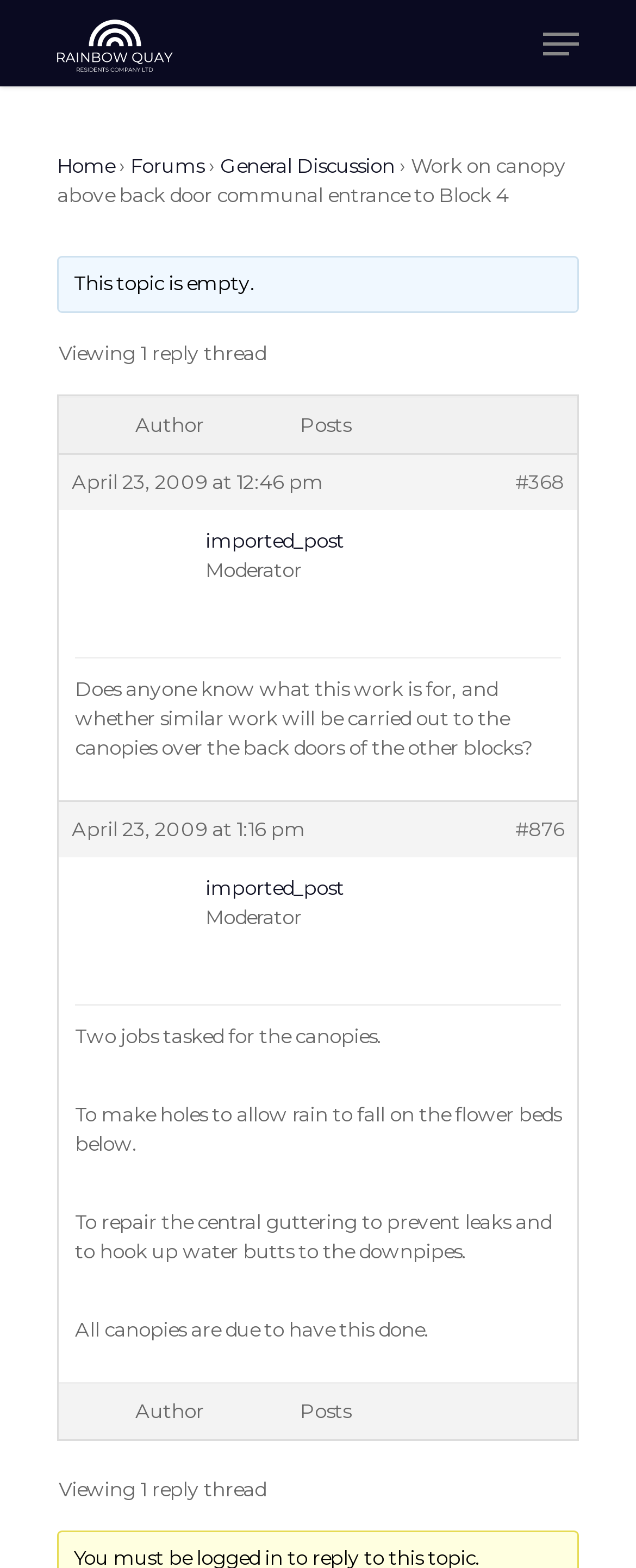Give a concise answer using one word or a phrase to the following question:
How many replies are there in this discussion?

1